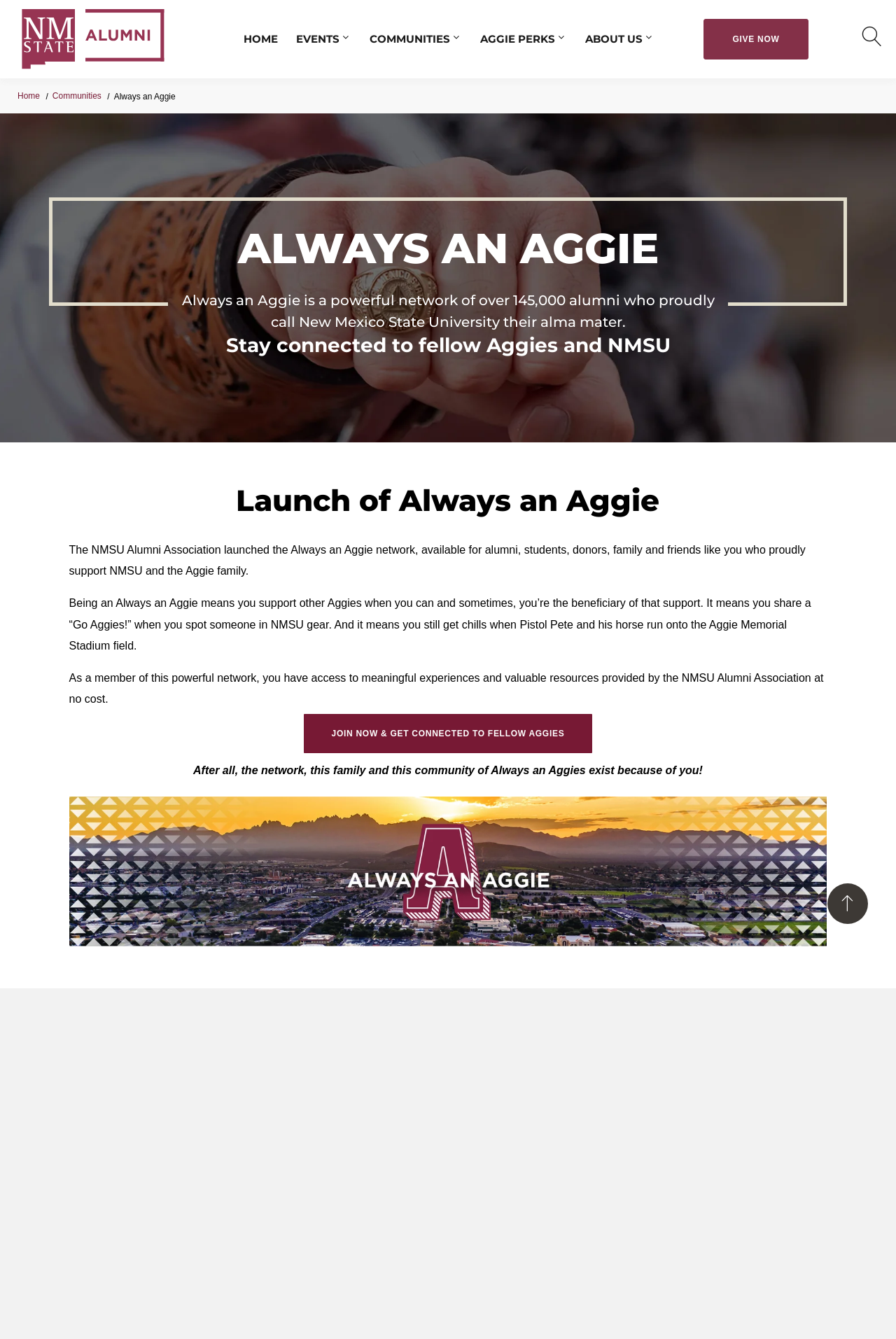Generate a comprehensive description of the contents of the webpage.

The webpage is about the Always an Aggie network, a community for alumni, students, donors, family, and friends of New Mexico State University (NMSU). At the top left, there is a link to the NMSU website, accompanied by an image of the university's logo. On the top right, there is a button with an icon.

The main navigation menu is located at the top center, with links to "HOME", "EVENTS", "COMMUNITIES", "AGGIE PERKS", and "ABOUT US". Below this menu, there is a prominent heading "ALWAYS AN AGGIE" that spans almost the entire width of the page.

The main content area is divided into sections. The first section has a heading "Launch of Always an Aggie" and describes the network as a powerful community of over 145,000 alumni who proudly call NMSU their alma mater. This section also includes a paragraph of text that explains the benefits of being part of the Always an Aggie network.

The next section has a heading "Stay connected to fellow Aggies and NMSU" and includes a link to stay connected. Below this, there is a section with three paragraphs of text that describe the Always an Aggie network in more detail, including its purpose and benefits.

There is a call-to-action button "JOIN NOW & GET CONNECTED TO FELLOW AGGIES" in the middle of the page. At the bottom of the page, there is an image related to Always an Aggie, and a link with an icon on the bottom right.